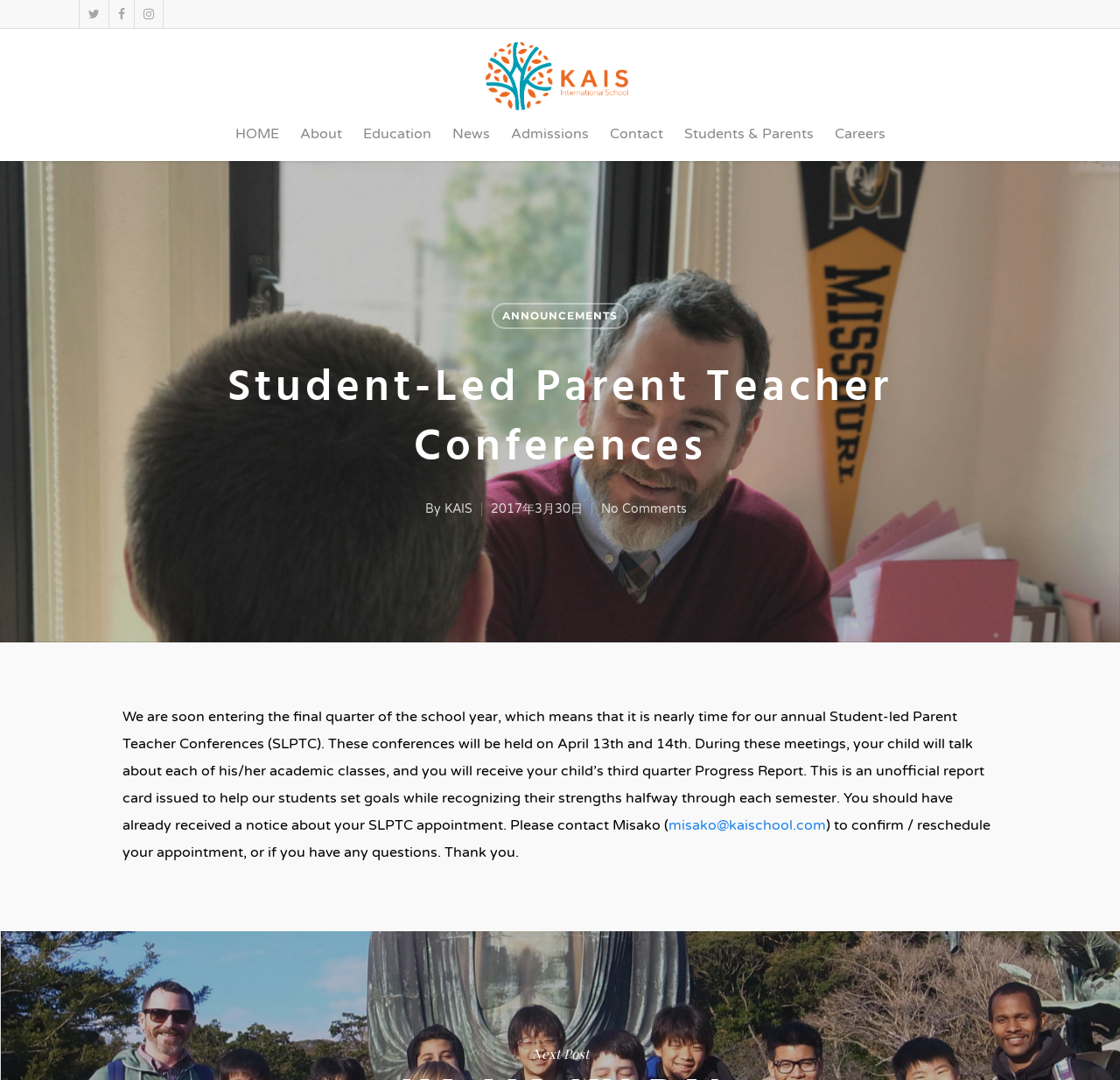Generate a comprehensive description of the webpage content.

The webpage is about Student-led Parent Teacher Conferences at KAIS. At the top left corner, there are three small icons, followed by a link to KAIS, which has an accompanying image. Below these elements, there is a navigation menu with links to HOME, About, Inside KAIS, Mission and Vision, Education, News, Admissions, and Contact.

To the right of the navigation menu, there are additional links to Calendar, Fees, Admissions Applications, Contact High School, and Check Out Our Elementary/Middle School. Further to the right, there are links to Students & Parents and Careers.

The main content of the webpage is an article about Student-Led Parent Teacher Conferences, which are scheduled to take place on April 13th and 14th. The article explains that during these conferences, students will discuss their academic classes, and parents will receive their child's third-quarter Progress Report. The report is an unofficial report card that helps students set goals and recognize their strengths.

The article also mentions that parents should have received a notice about their SLPTC appointment and provides contact information for Misako to confirm or reschedule appointments. At the bottom of the page, there is a link to the next post.